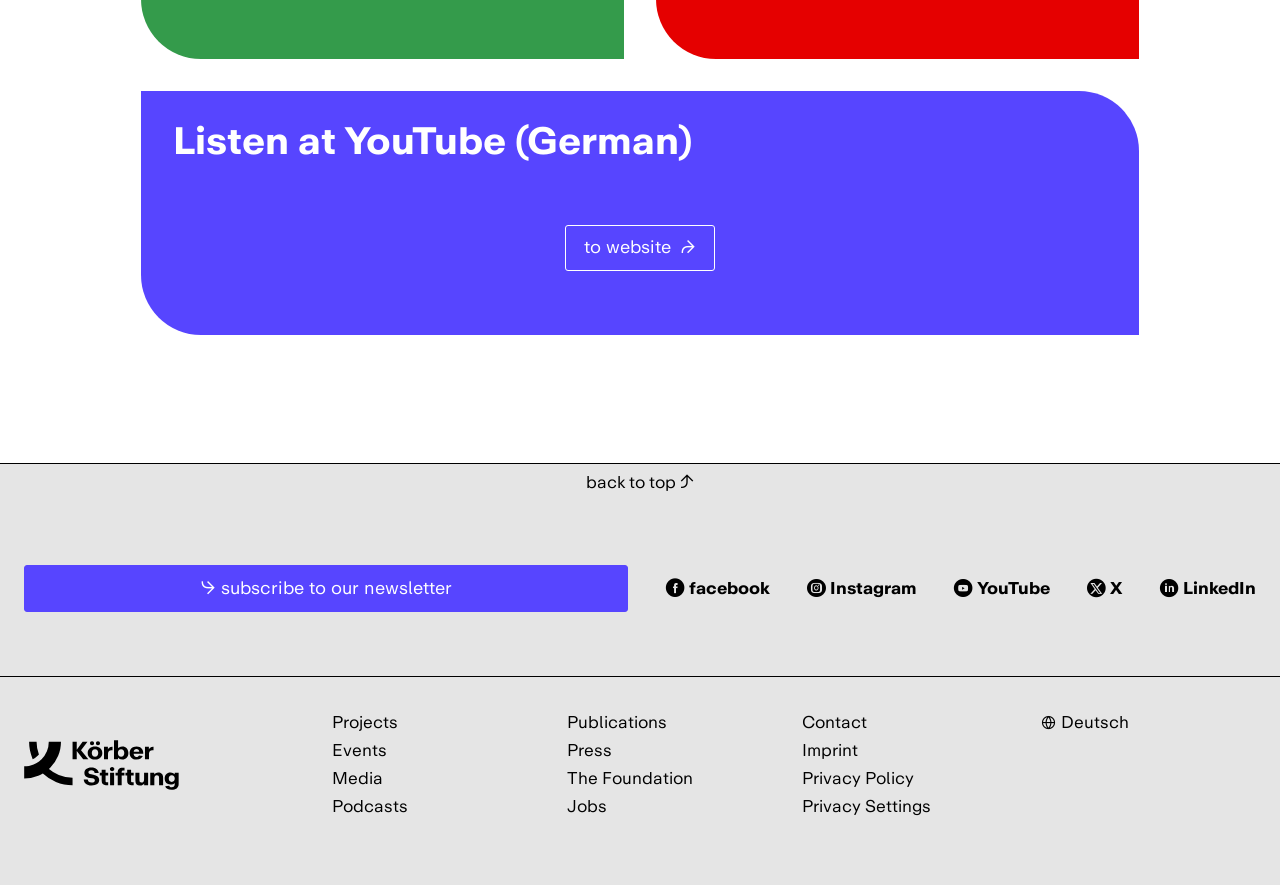Specify the bounding box coordinates of the element's region that should be clicked to achieve the following instruction: "Go to the YouTube channel". The bounding box coordinates consist of four float numbers between 0 and 1, in the format [left, top, right, bottom].

[0.741, 0.644, 0.82, 0.686]